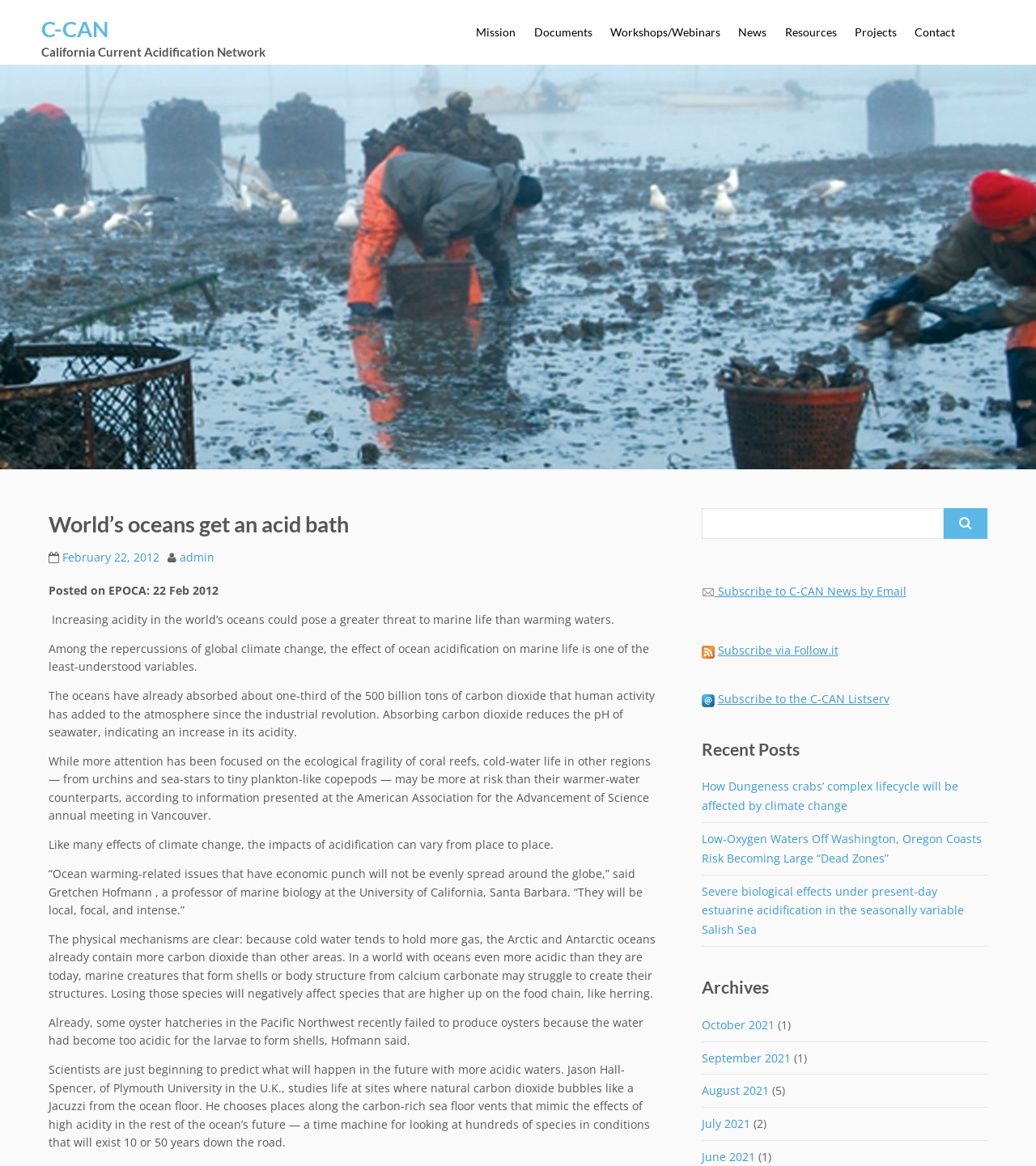What is the topic of the article?
Please respond to the question with a detailed and thorough explanation.

The topic of the article can be inferred from the text content, which discusses the effects of ocean acidification on marine life and the impact of climate change on the world's oceans.